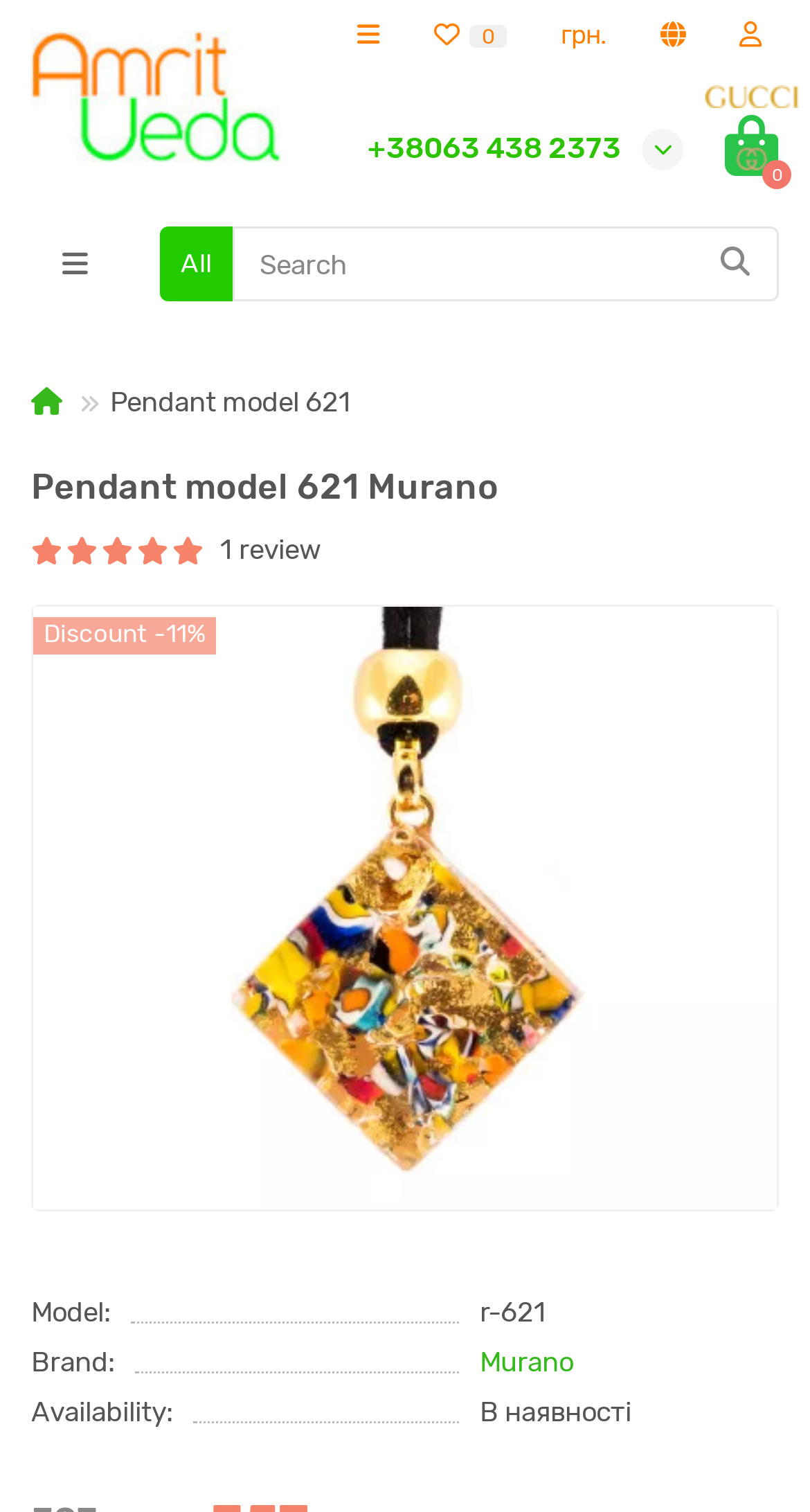What is the brand of the pendant?
Using the image as a reference, answer the question in detail.

I found the brand information in the product details section, where it says 'Brand: Murano'.